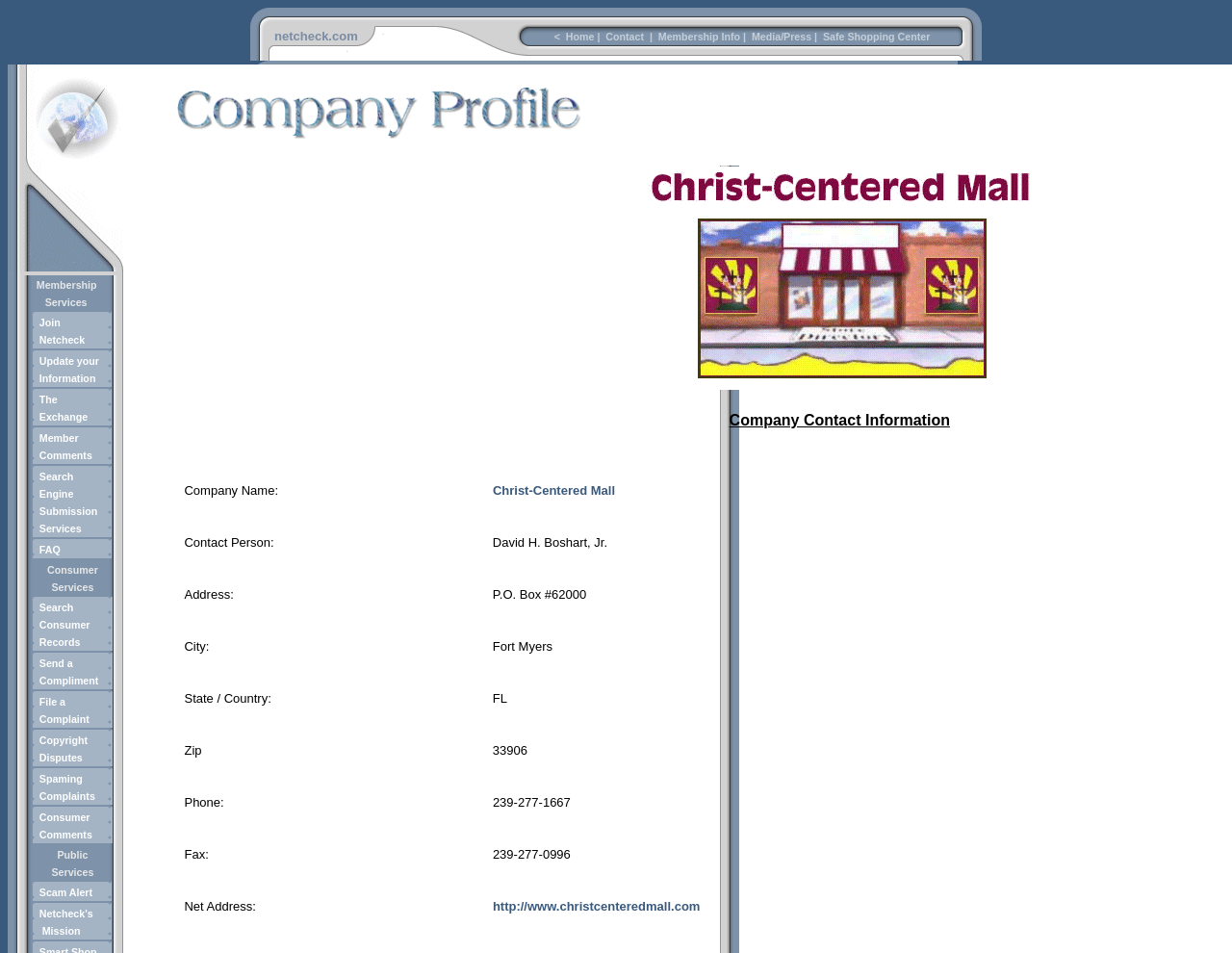Determine the bounding box coordinates for the clickable element required to fulfill the instruction: "Search Consumer Records". Provide the coordinates as four float numbers between 0 and 1, i.e., [left, top, right, bottom].

[0.027, 0.631, 0.086, 0.68]